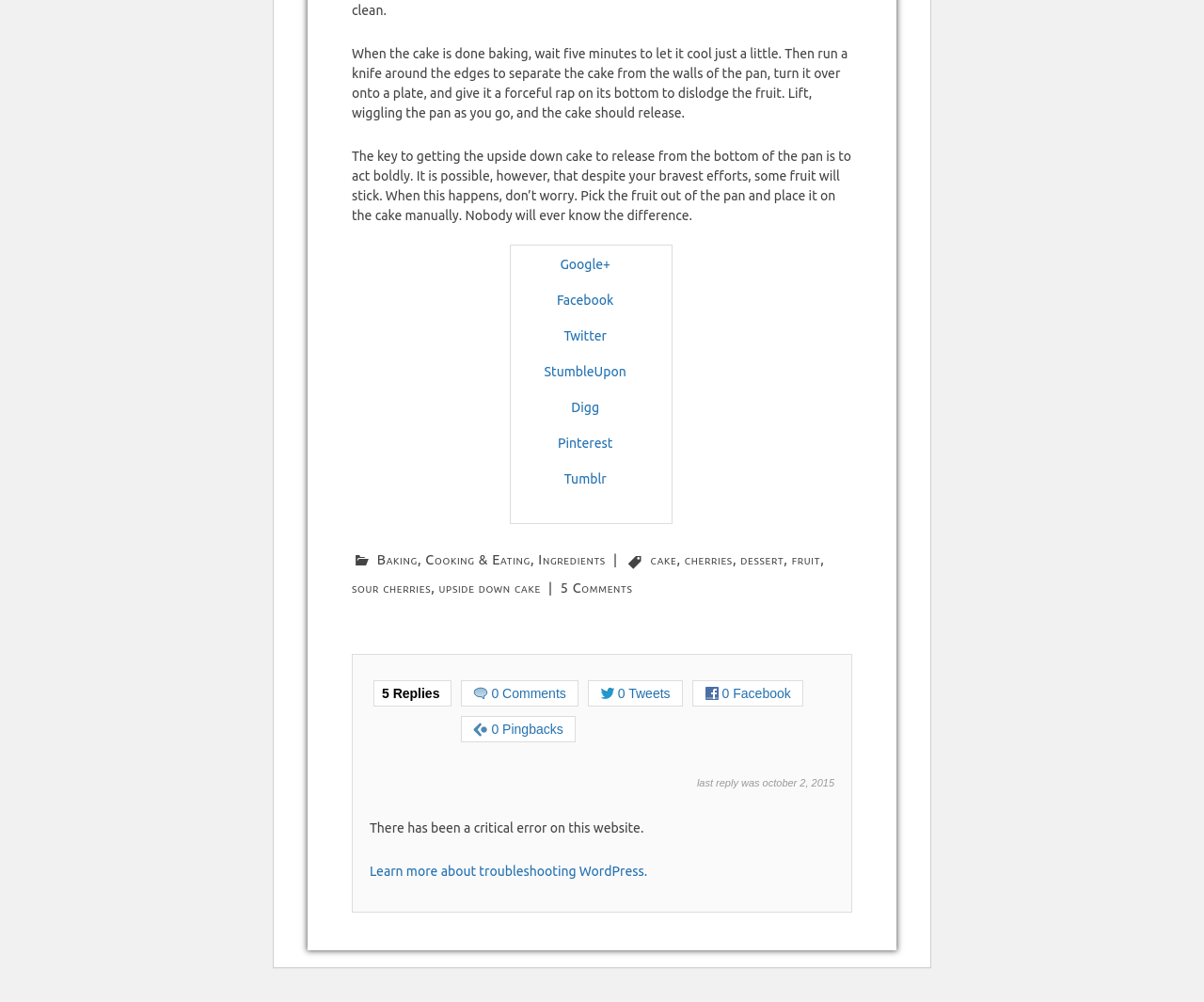Using the provided description: "upside down cake", find the bounding box coordinates of the corresponding UI element. The output should be four float numbers between 0 and 1, in the format [left, top, right, bottom].

[0.364, 0.58, 0.449, 0.595]